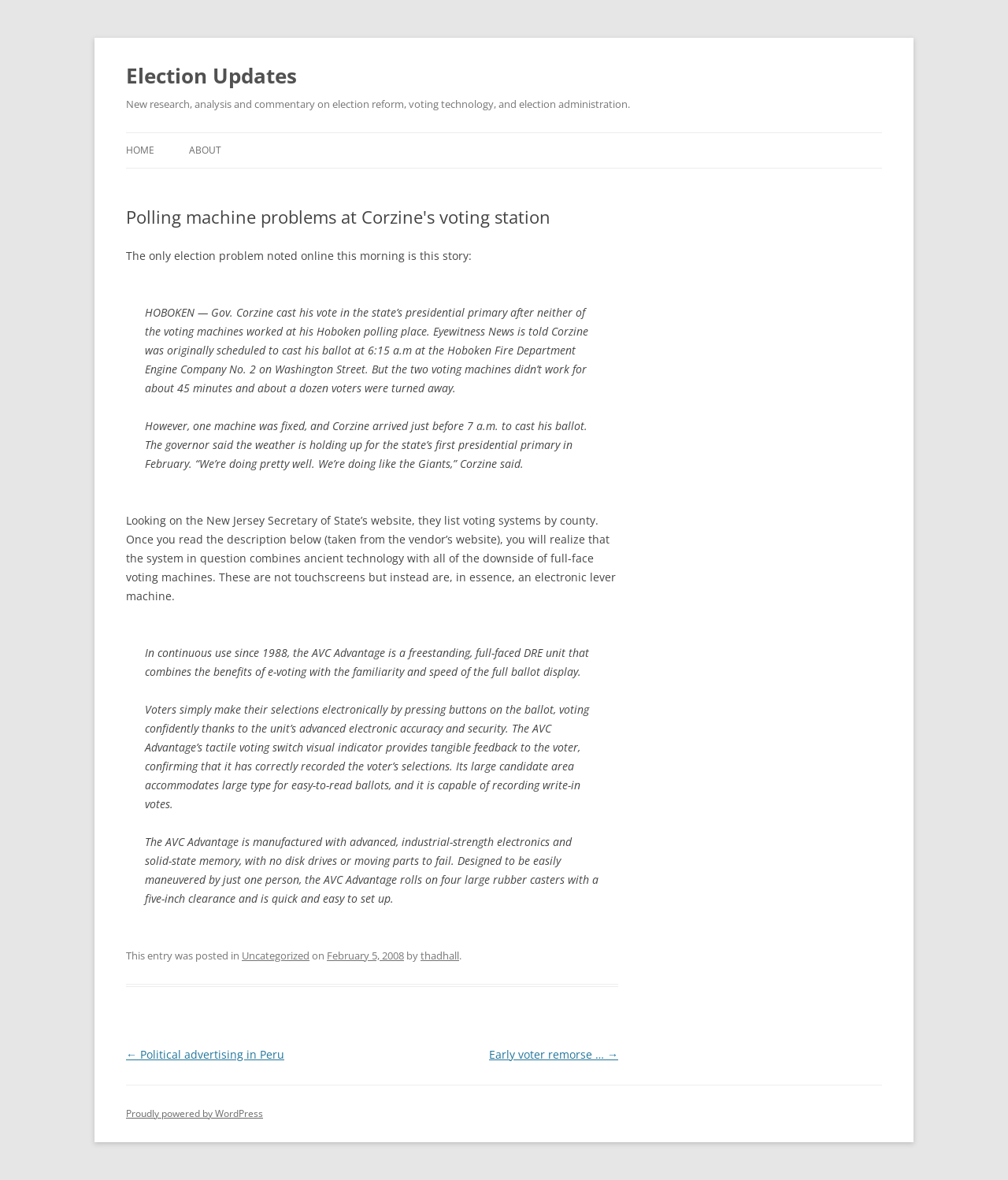What is the name of the voting system used in the polling station?
Refer to the image and give a detailed answer to the question.

The article mentions that the system in question combines ancient technology with all of the downside of full-face voting machines, and it is described as a freestanding, full-faced DRE unit that combines the benefits of e-voting with the familiarity and speed of the full ballot display.